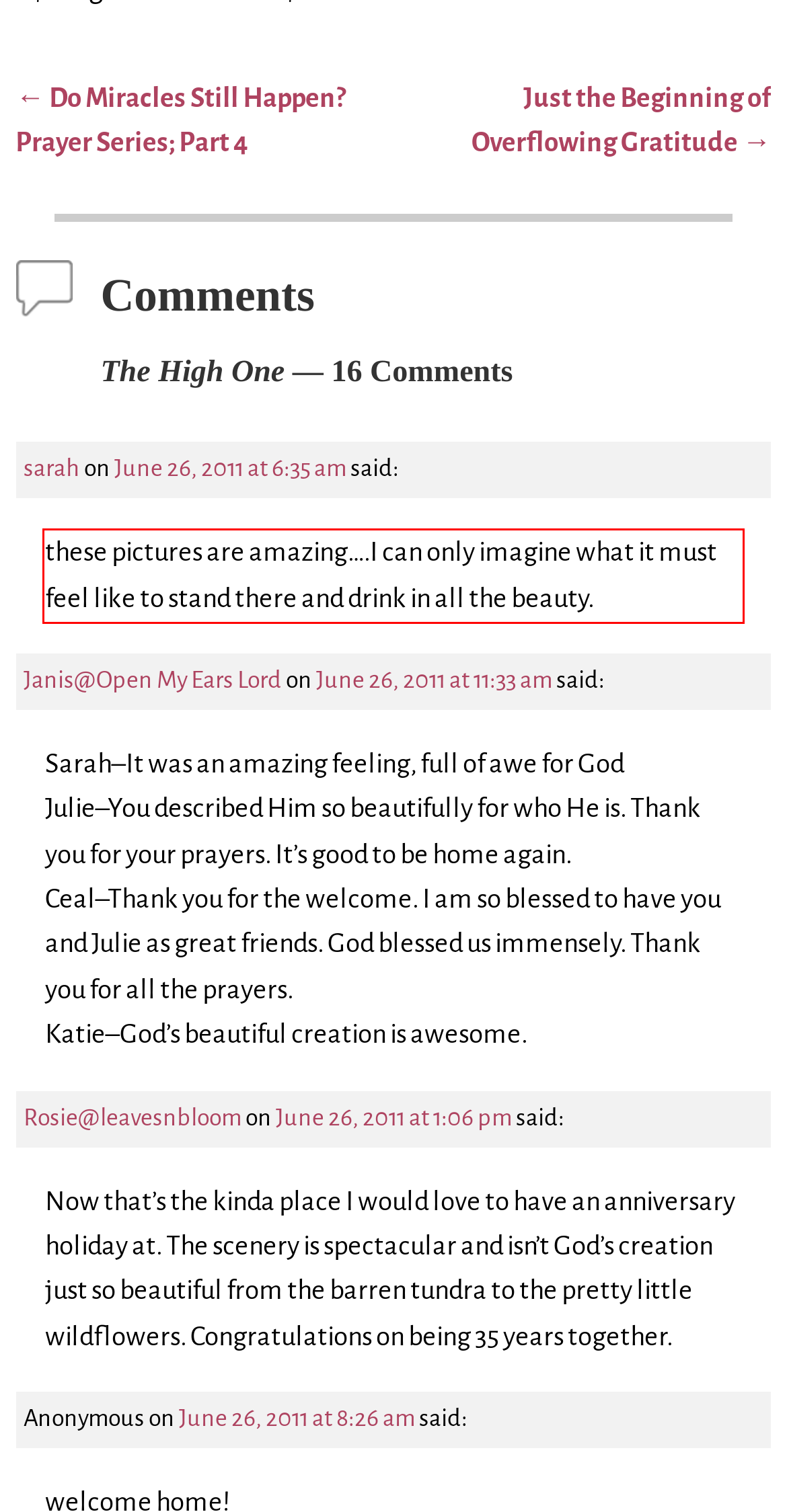Analyze the screenshot of the webpage that features a red bounding box and recognize the text content enclosed within this red bounding box.

these pictures are amazing….I can only imagine what it must feel like to stand there and drink in all the beauty.